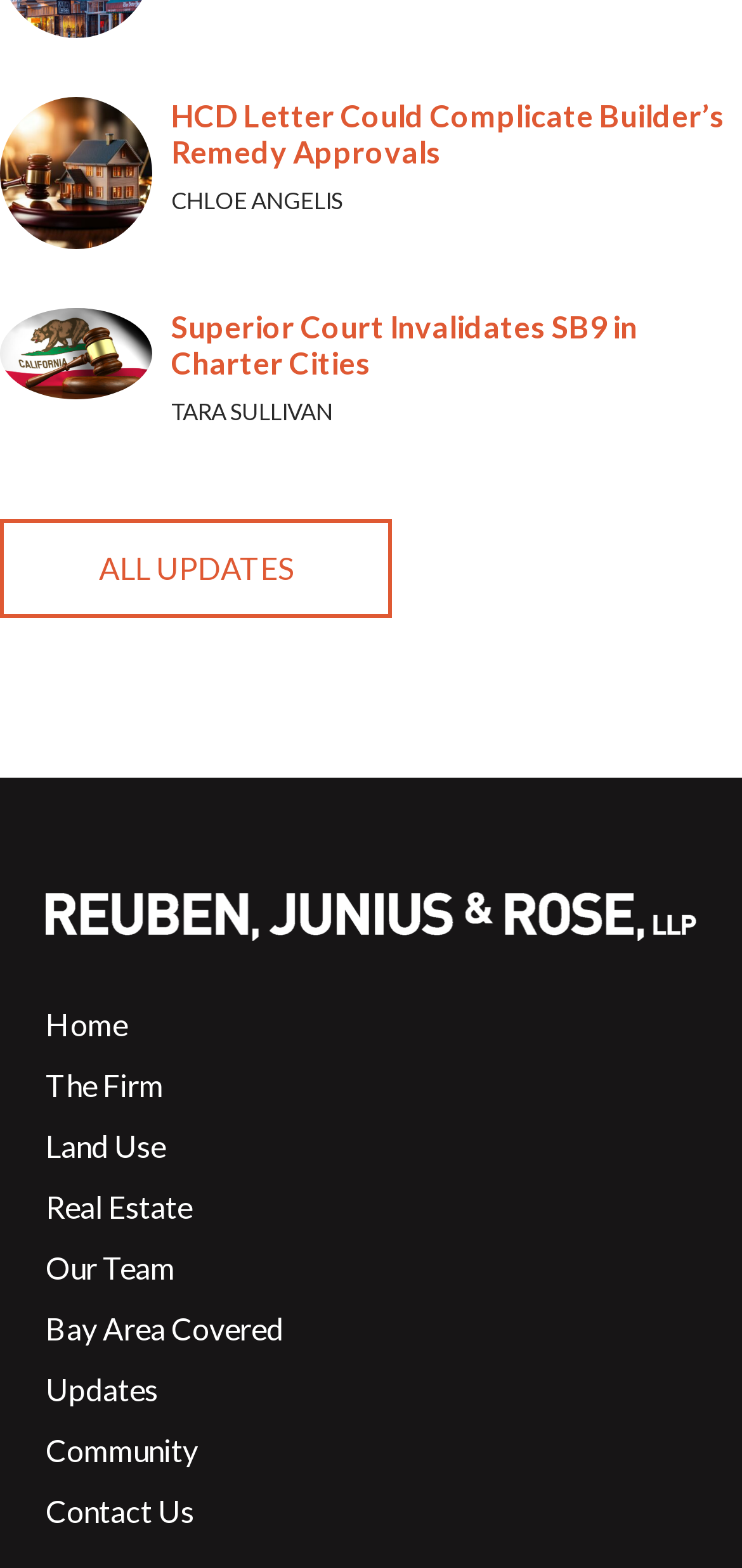How many articles are listed on the webpage? From the image, respond with a single word or brief phrase.

2